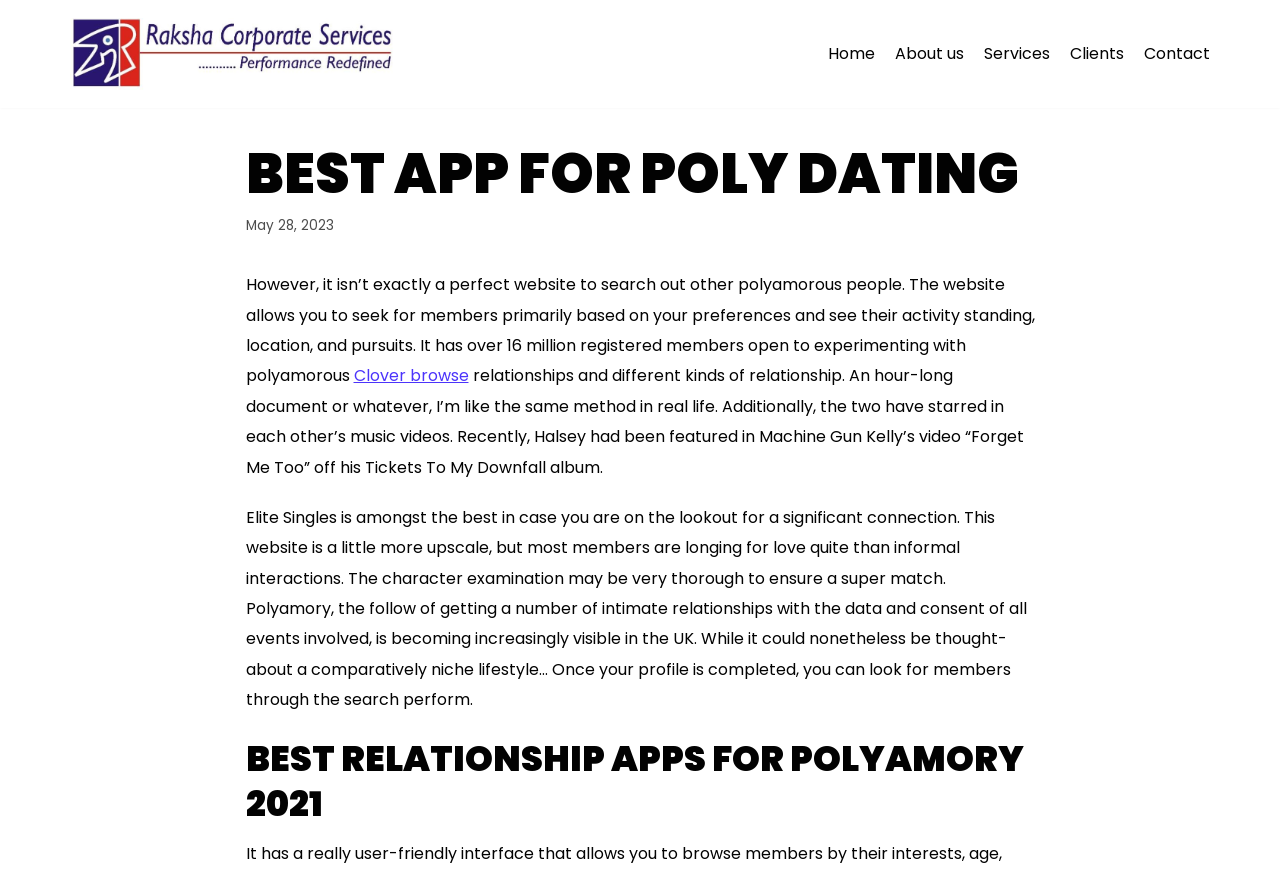Respond to the question below with a single word or phrase:
What is the text of the first link on the webpage?

Skip to content